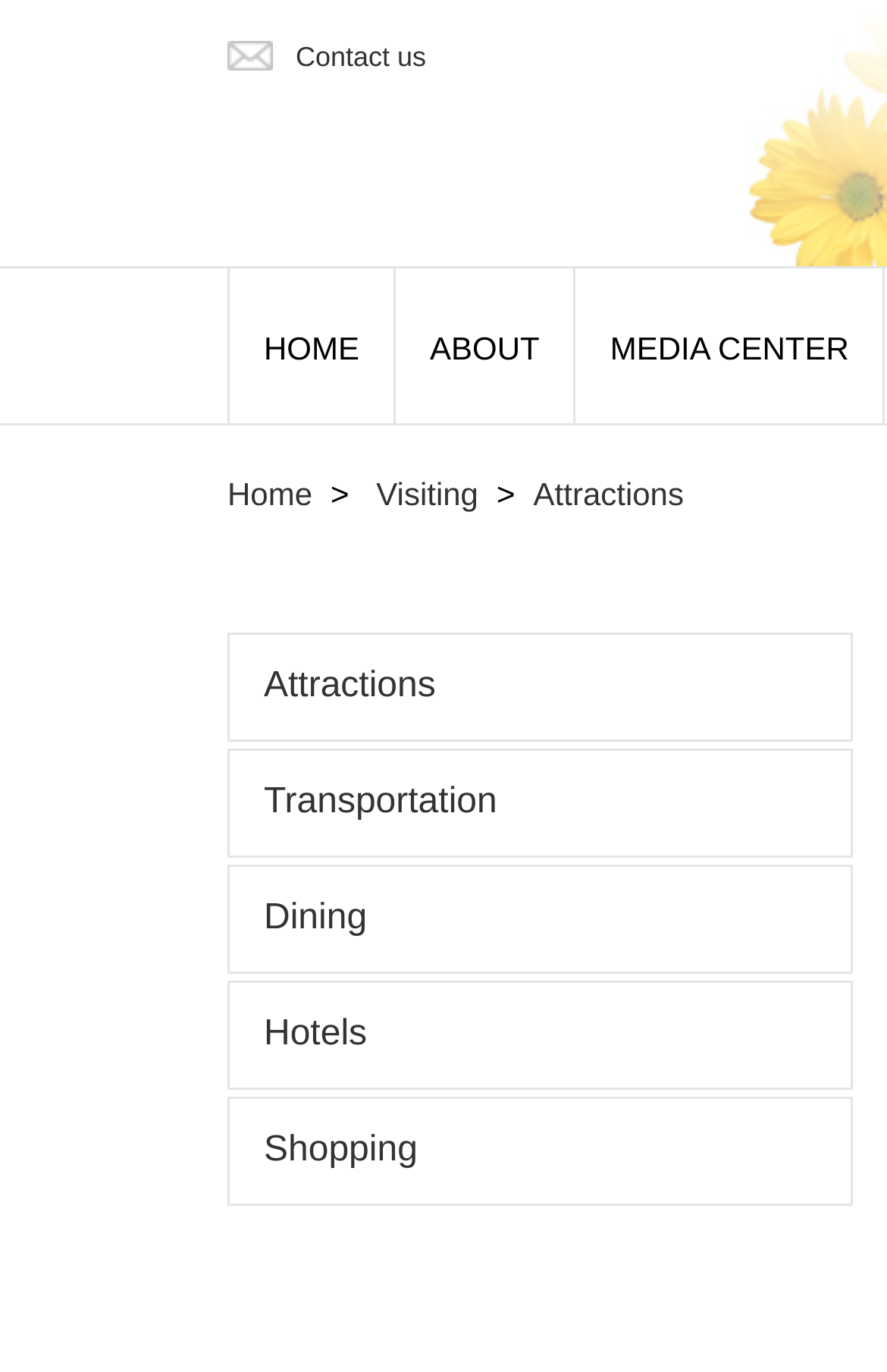Please answer the following question using a single word or phrase: 
How many links are there in the secondary navigation bar?

5